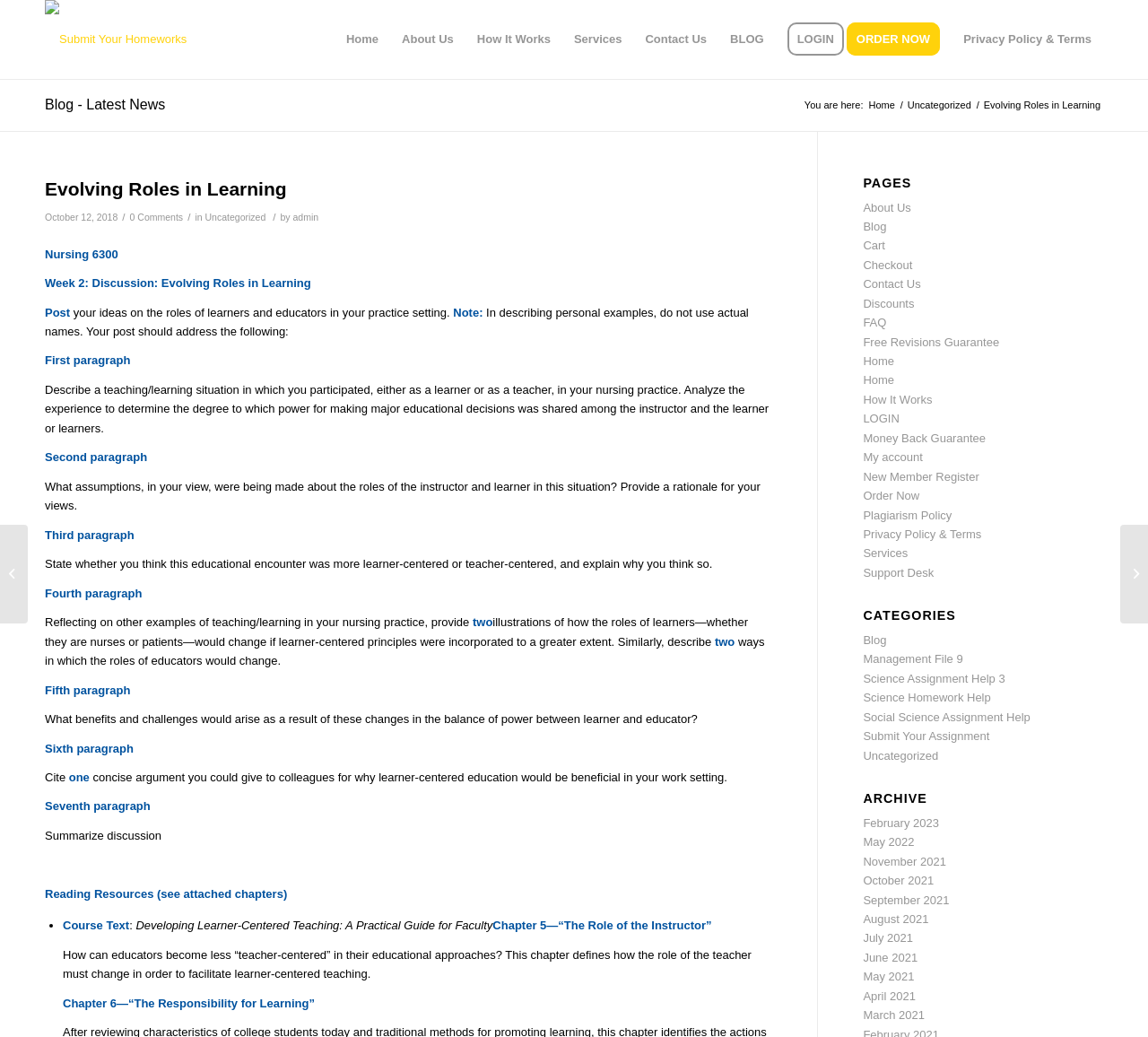Find the bounding box coordinates for the area that should be clicked to accomplish the instruction: "Login to your account".

[0.676, 0.0, 0.745, 0.076]